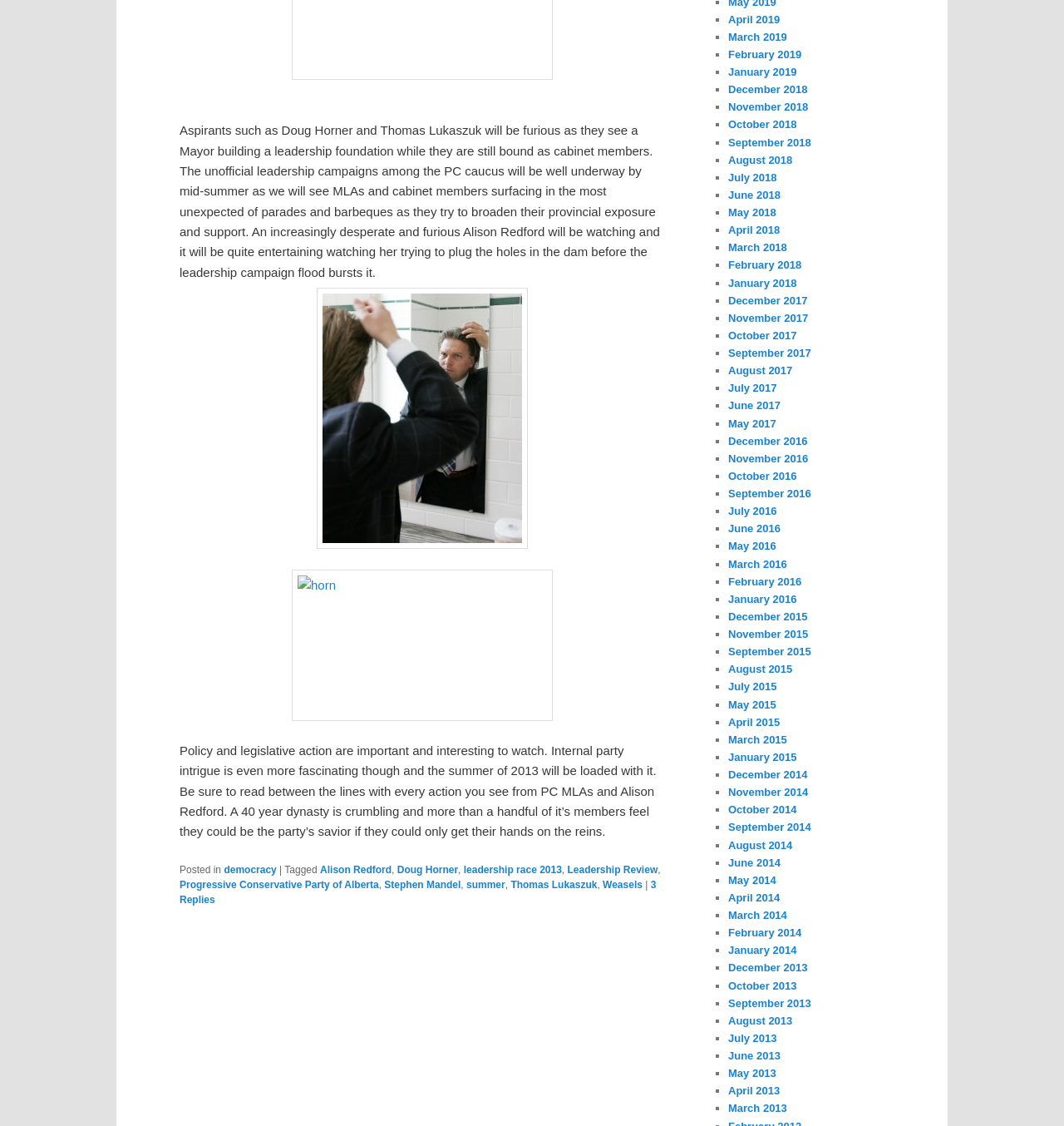What is the purpose of the links at the bottom of the page?
Provide a short answer using one word or a brief phrase based on the image.

Archives